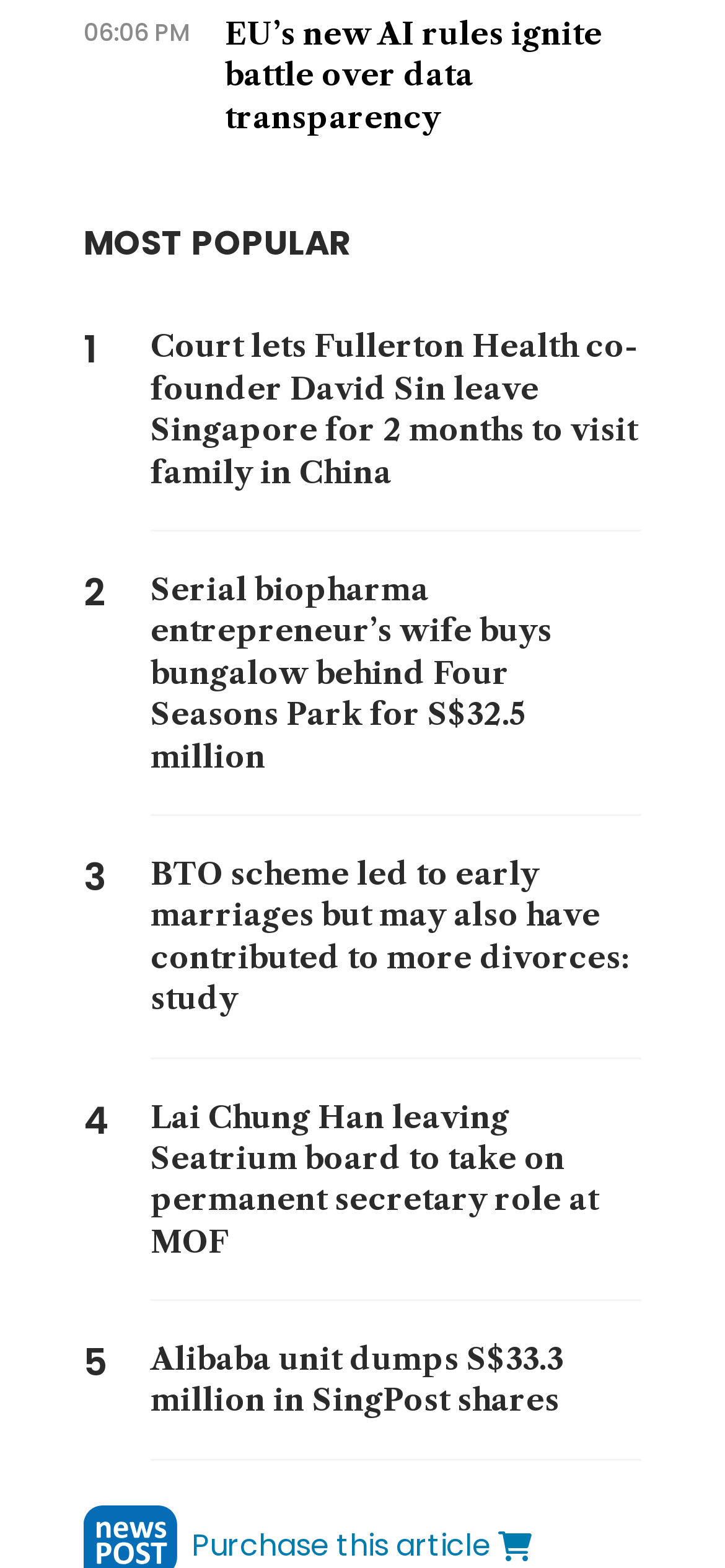Provide the bounding box coordinates of the area you need to click to execute the following instruction: "check the news about BTO scheme".

[0.208, 0.544, 0.885, 0.65]